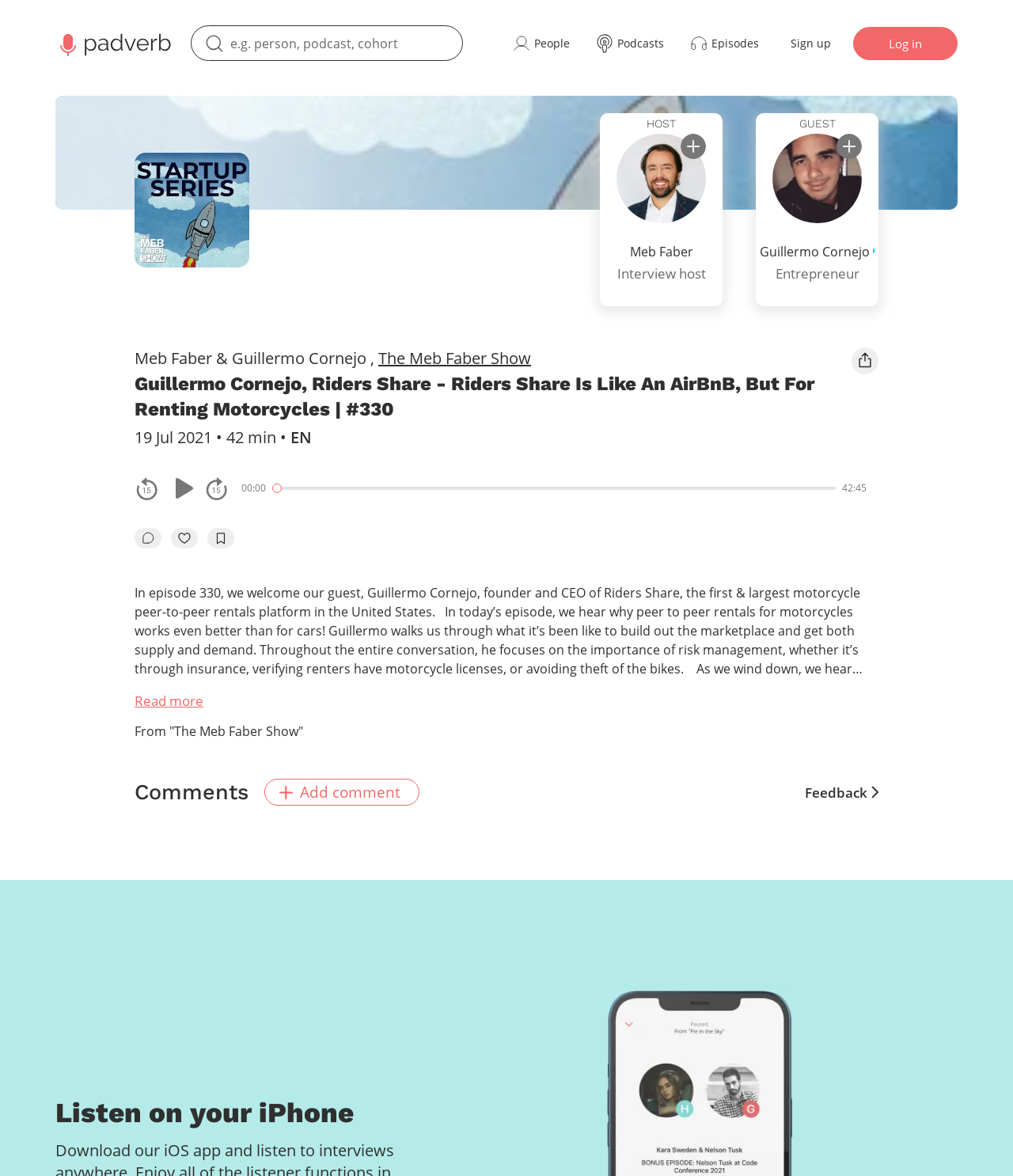Please provide a comprehensive answer to the question below using the information from the image: What is the name of the guest in episode 330?

I found the answer by reading the text 'In episode 330, we welcome our guest, Guillermo Cornejo, founder and CEO of Riders Share...' which indicates that the guest in episode 330 is Guillermo Cornejo.